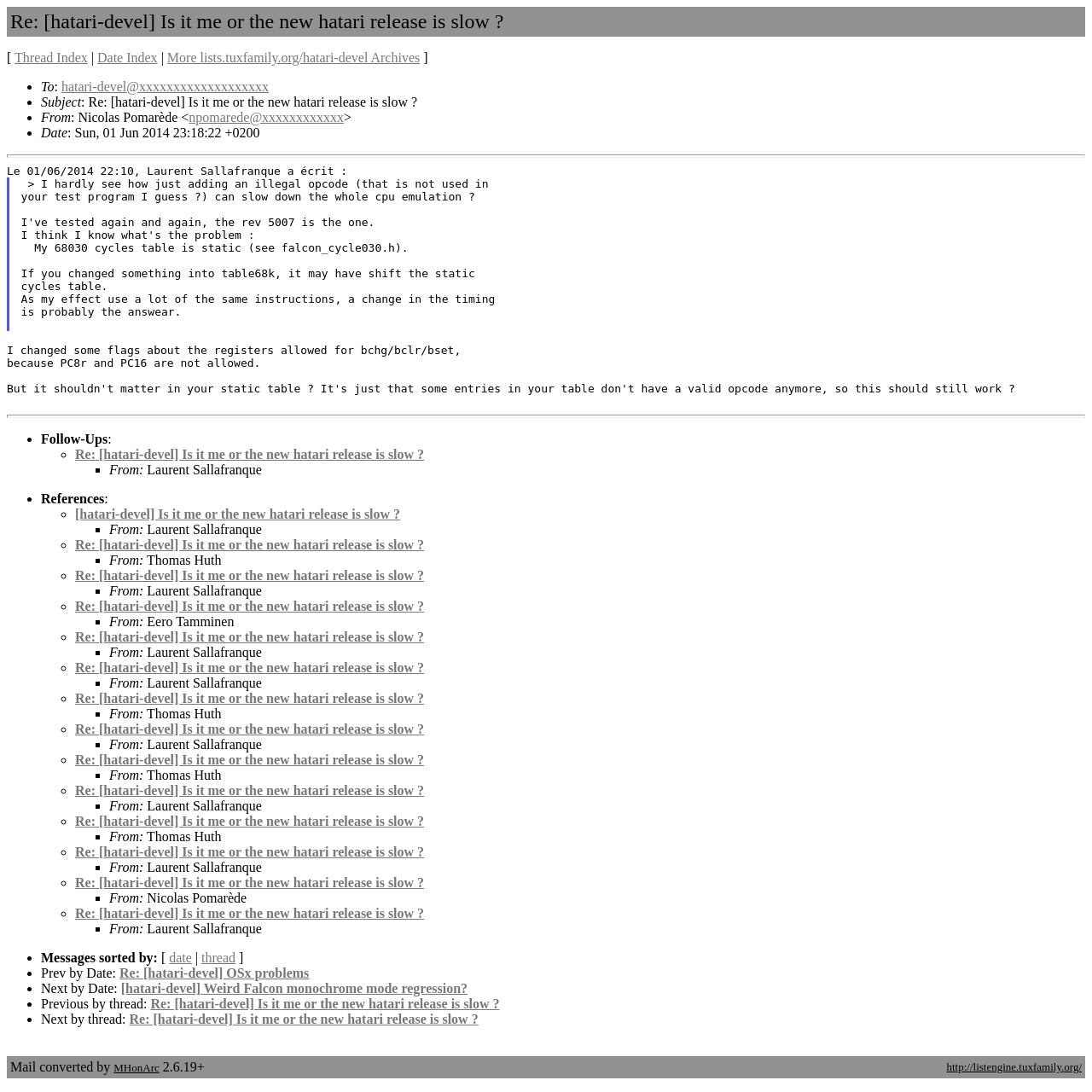Answer the following in one word or a short phrase: 
How many references are there?

4